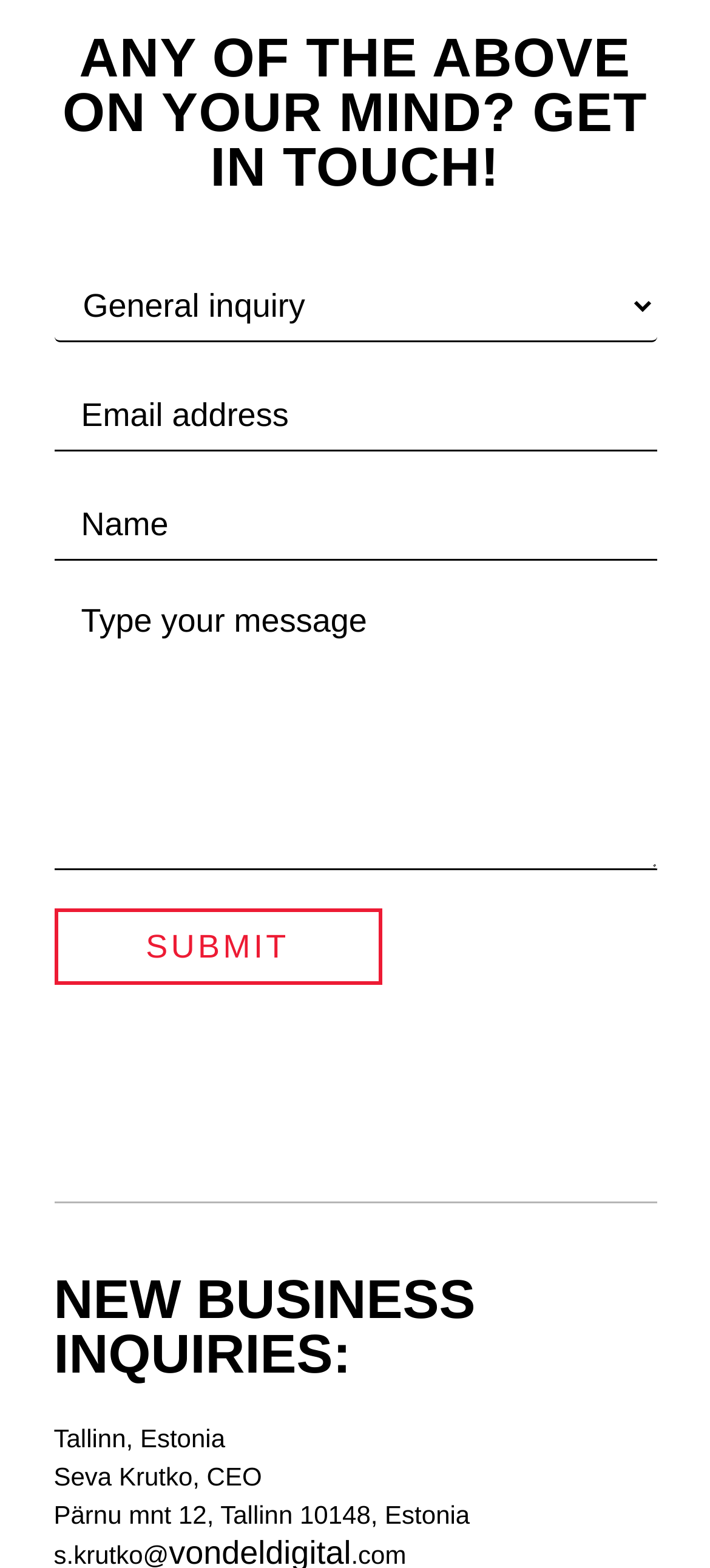Answer the question in a single word or phrase:
What is the location of the company's CEO?

Tallinn, Estonia